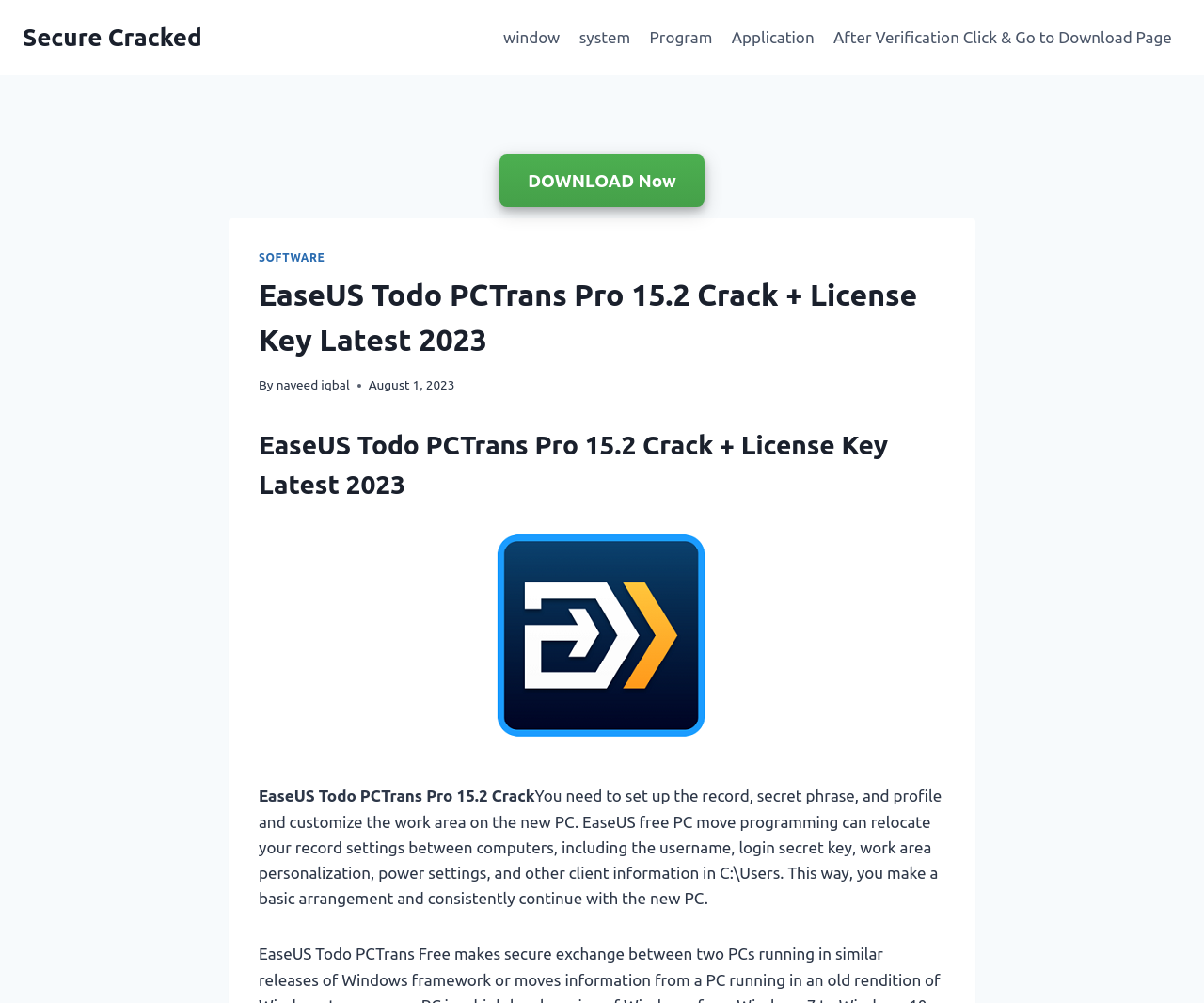Determine the bounding box coordinates for the clickable element required to fulfill the instruction: "Check the post by naveed iqbal". Provide the coordinates as four float numbers between 0 and 1, i.e., [left, top, right, bottom].

[0.229, 0.376, 0.29, 0.391]